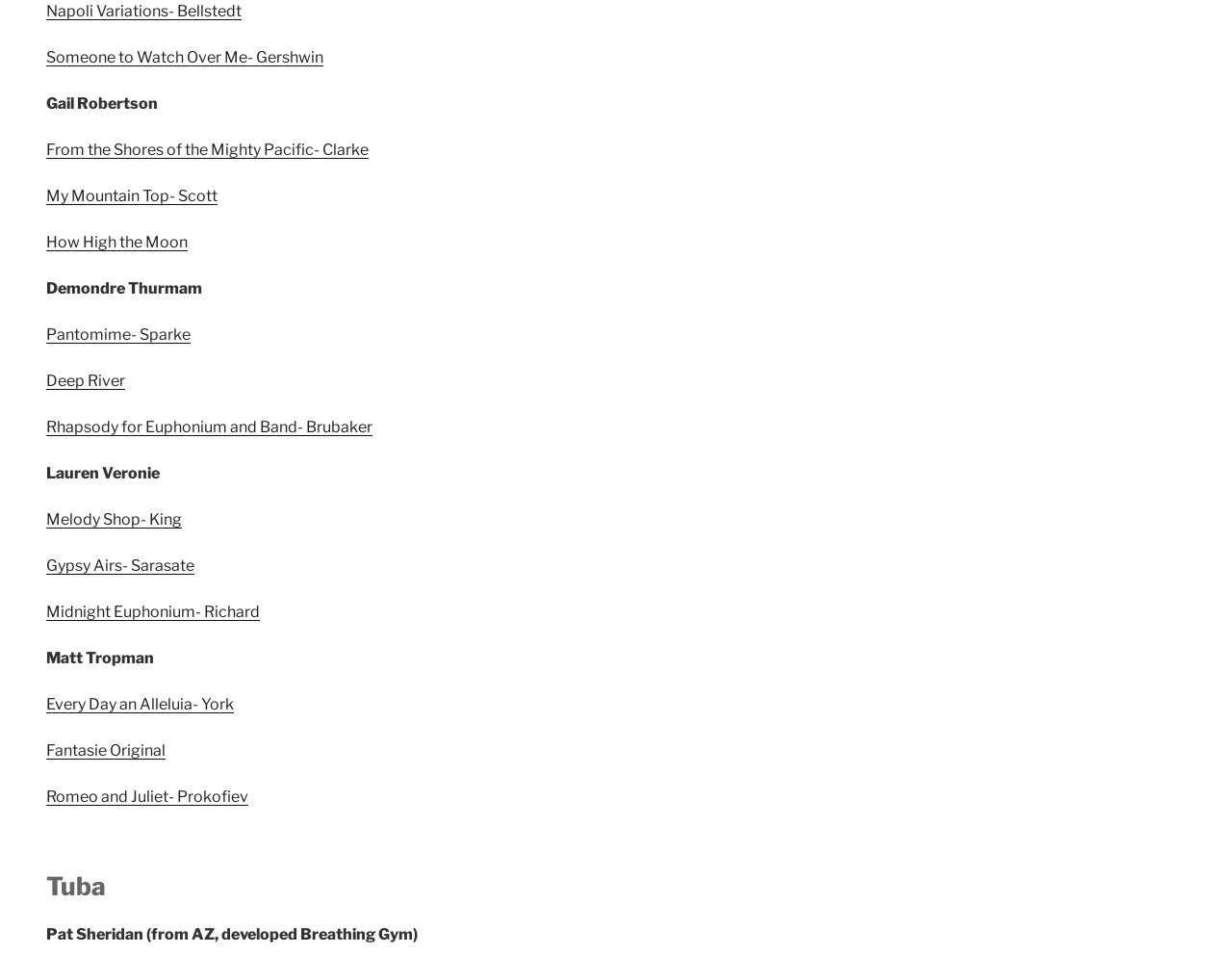Please provide the bounding box coordinates for the element that needs to be clicked to perform the following instruction: "Check Pat Sheridan's information". The coordinates should be given as four float numbers between 0 and 1, i.e., [left, top, right, bottom].

[0.038, 0.969, 0.116, 0.988]